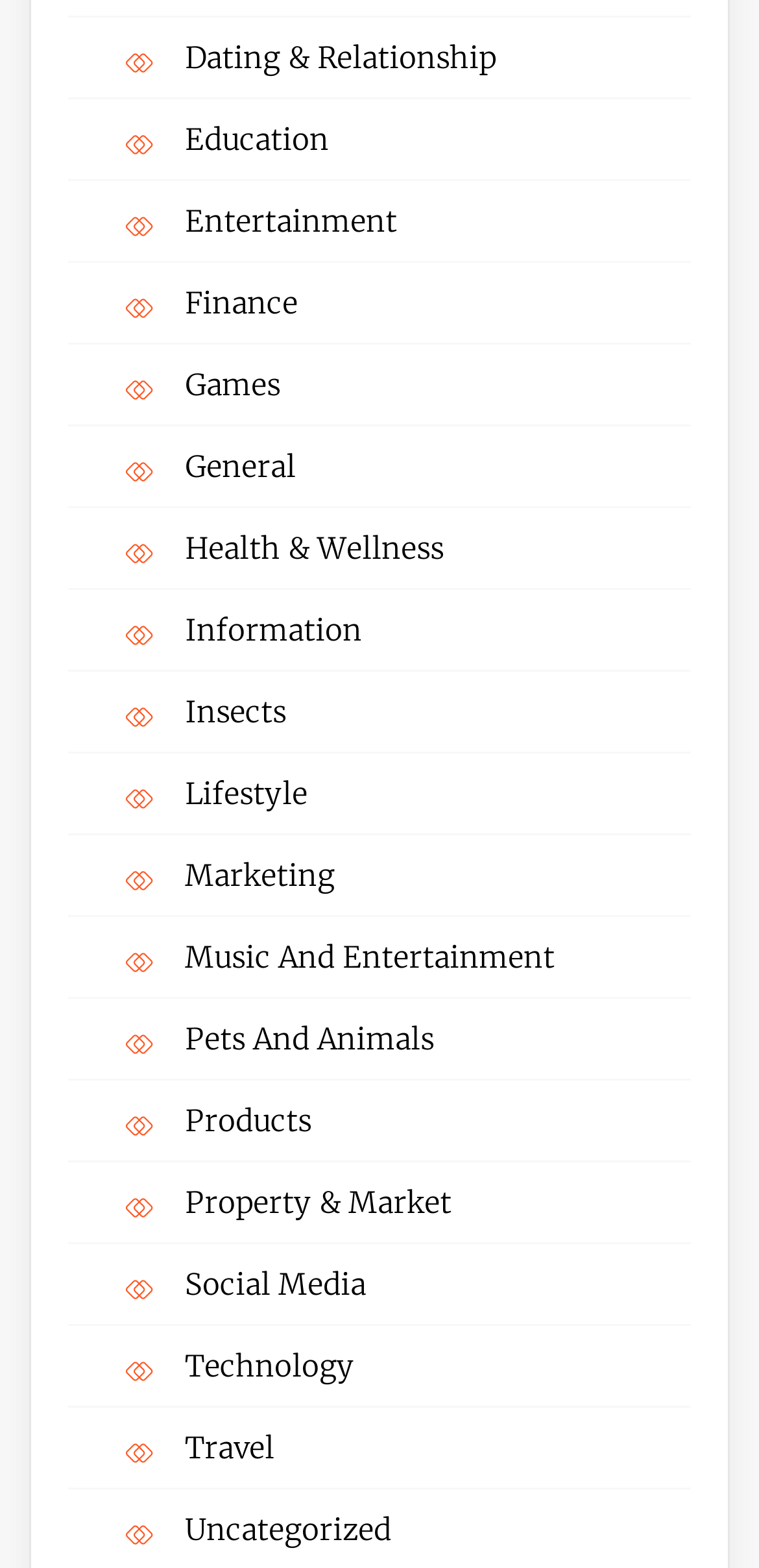Please locate the bounding box coordinates of the element's region that needs to be clicked to follow the instruction: "Watch video tutorials". The bounding box coordinates should be provided as four float numbers between 0 and 1, i.e., [left, top, right, bottom].

None